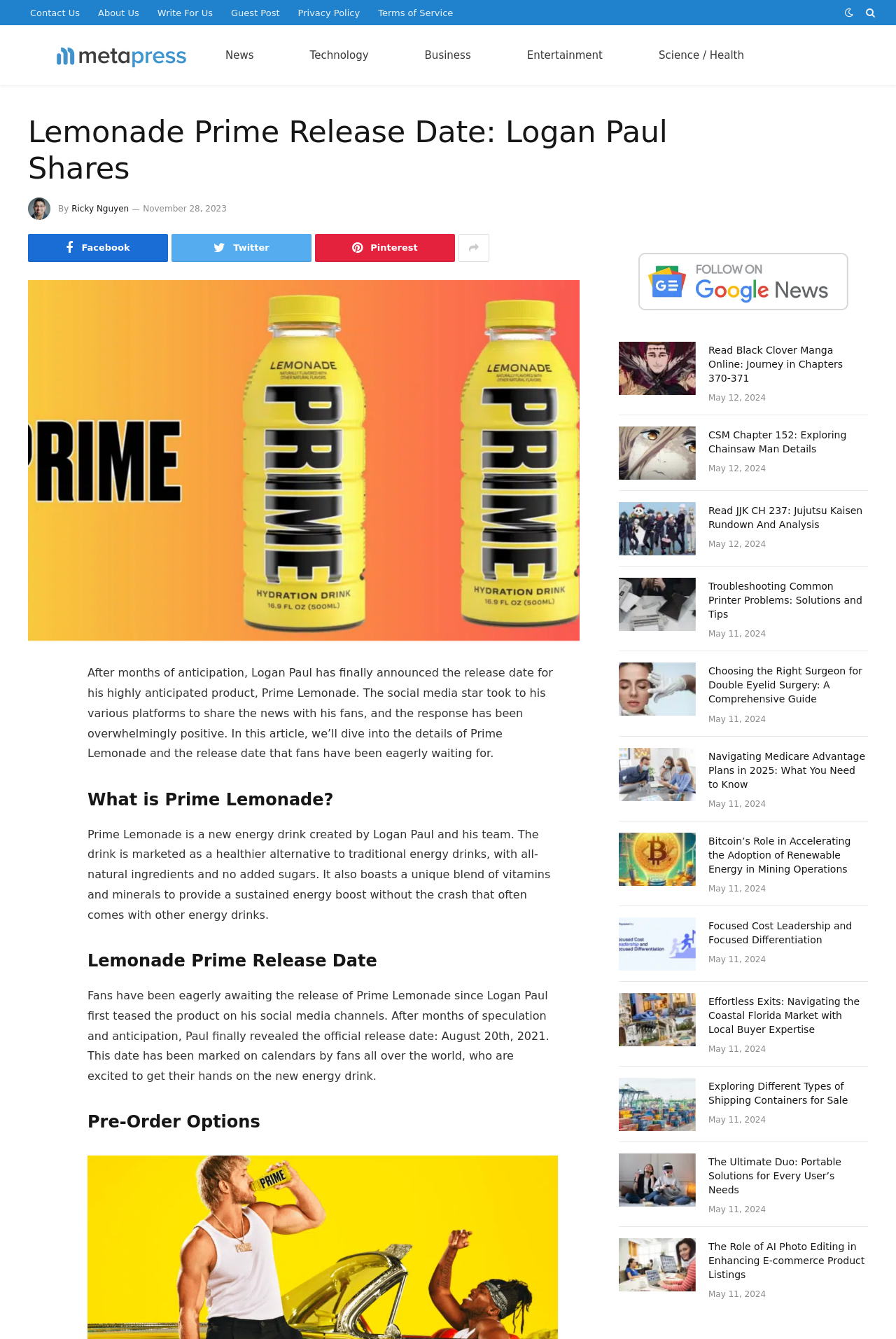Detail the various sections and features present on the webpage.

The webpage is an article about the release date of Logan Paul's new energy drink, Prime Lemonade. At the top of the page, there are several links to other sections of the website, including "Contact Us", "About Us", and "Write For Us". Below these links, there is a logo for "Metapress" with an image and a link to the website.

The main article is titled "Lemonade Prime Release Date: Logan Paul Shares" and has a heading with the same title. Below the title, there is an image of Ricky Nguyen, the author of the article, along with a link to his profile and the date the article was published.

The article itself is divided into several sections, including "What is Prime Lemonade?", "Lemonade Prime Release Date", and "Pre-Order Options". Each section has a heading and a block of text that provides information about Prime Lemonade.

To the right of the article, there are several social media links, including Facebook, Twitter, and Pinterest. Below these links, there is a figure with a "SHARE" button and several links to share the article on different platforms.

At the bottom of the page, there are several other articles listed, each with a title, an image, and a link to the article. These articles appear to be related to entertainment and technology news.